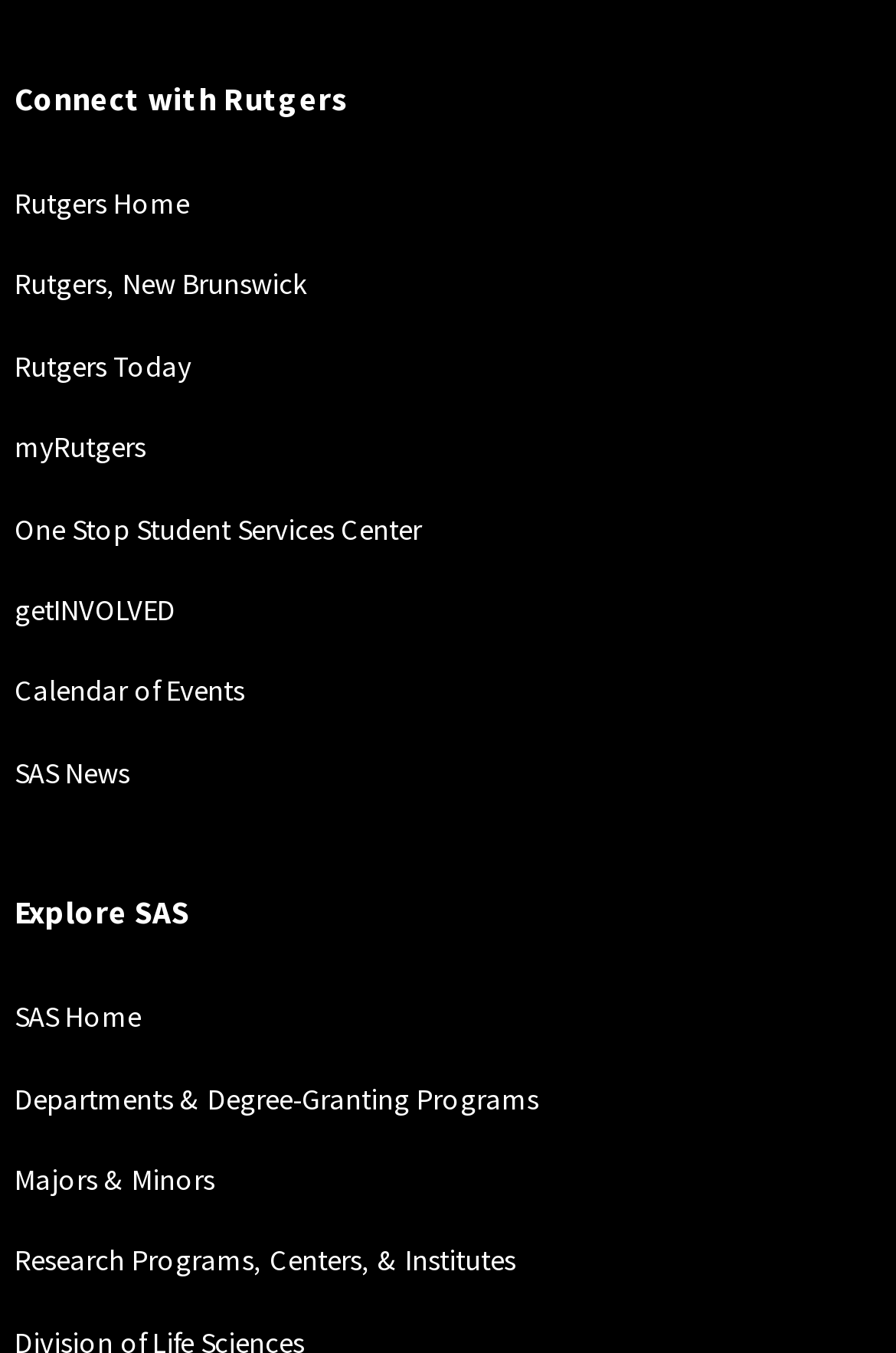Could you indicate the bounding box coordinates of the region to click in order to complete this instruction: "view Majors & Minors".

[0.016, 0.857, 0.239, 0.884]